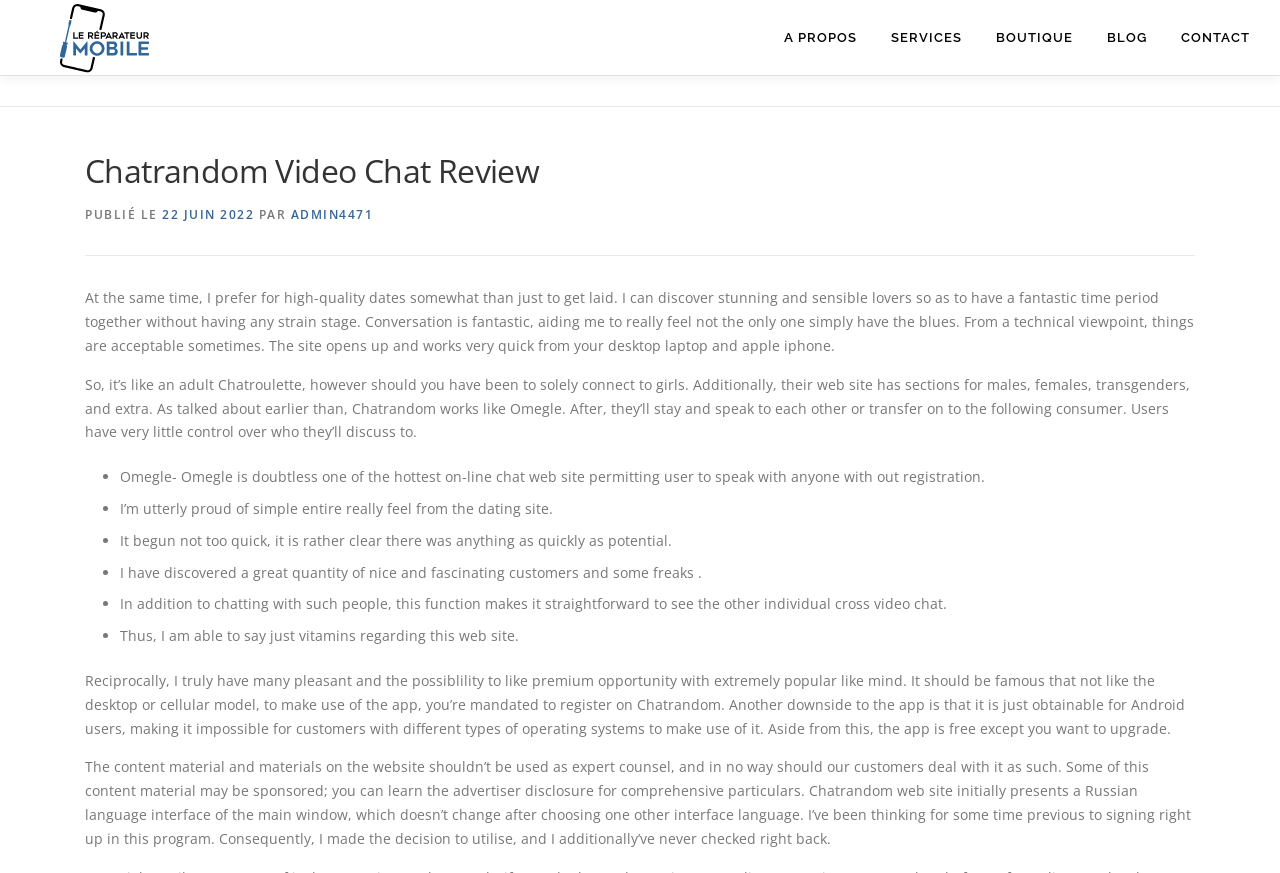What is the date of the published review?
Use the screenshot to answer the question with a single word or phrase.

22 JUIN 2022